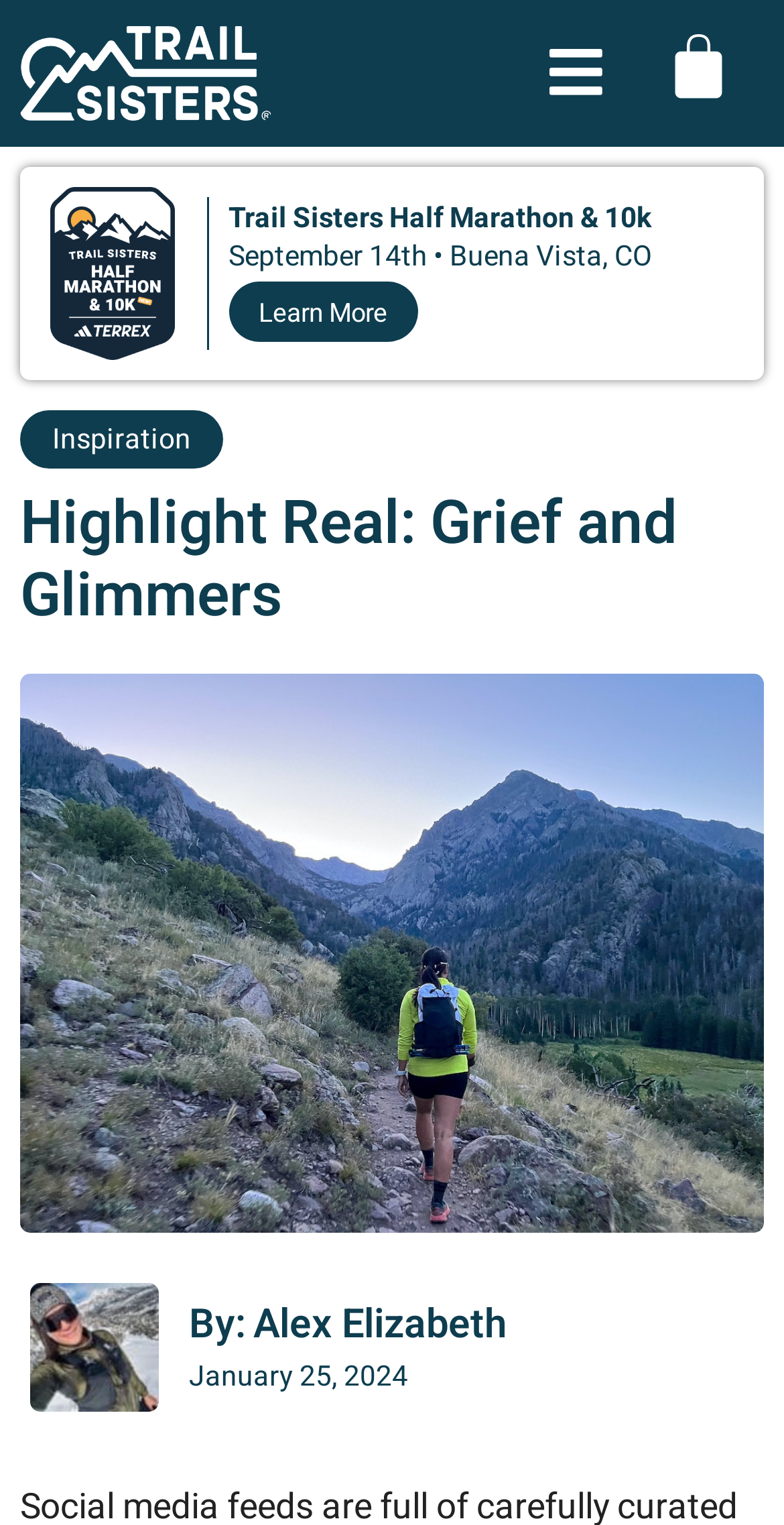Please reply with a single word or brief phrase to the question: 
What is the date of the event mentioned on the webpage?

September 14th